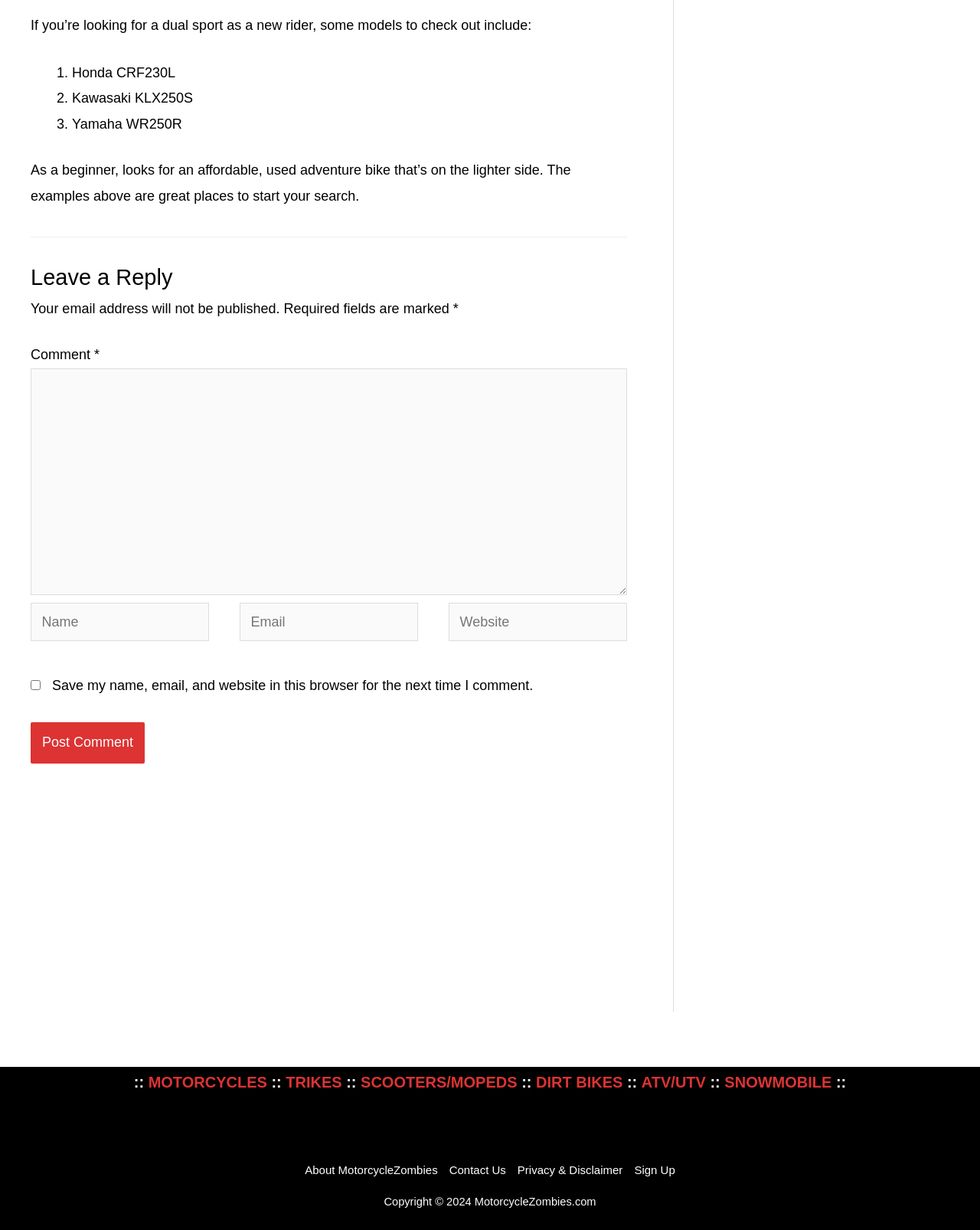Please answer the following question as detailed as possible based on the image: 
What is the name of the website?

The website's name is mentioned in the footer section, along with a copyright notice, as 'MotorcycleZombies.com'.